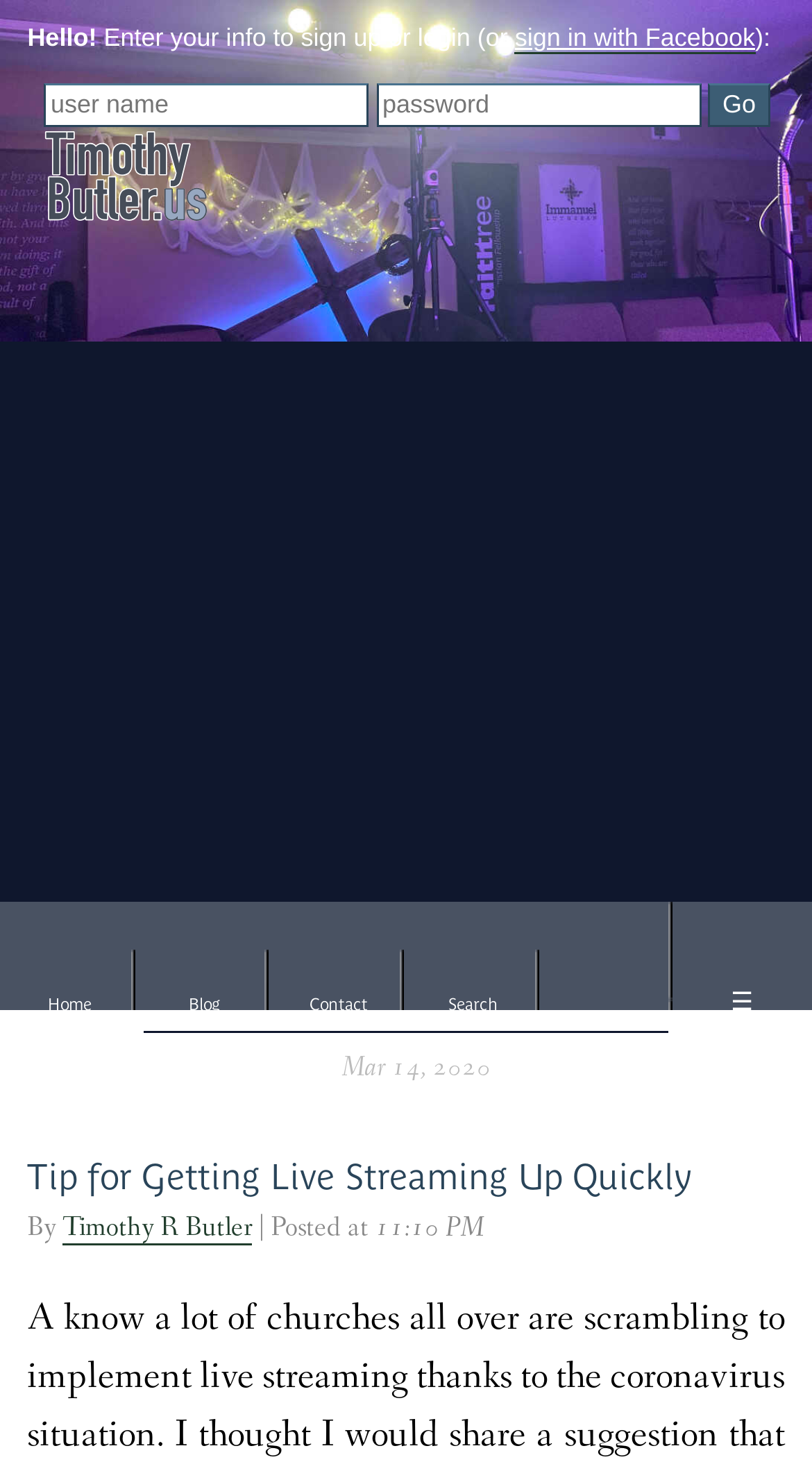Provide a short, one-word or phrase answer to the question below:
What is the date of the article?

Mar 14, 2020